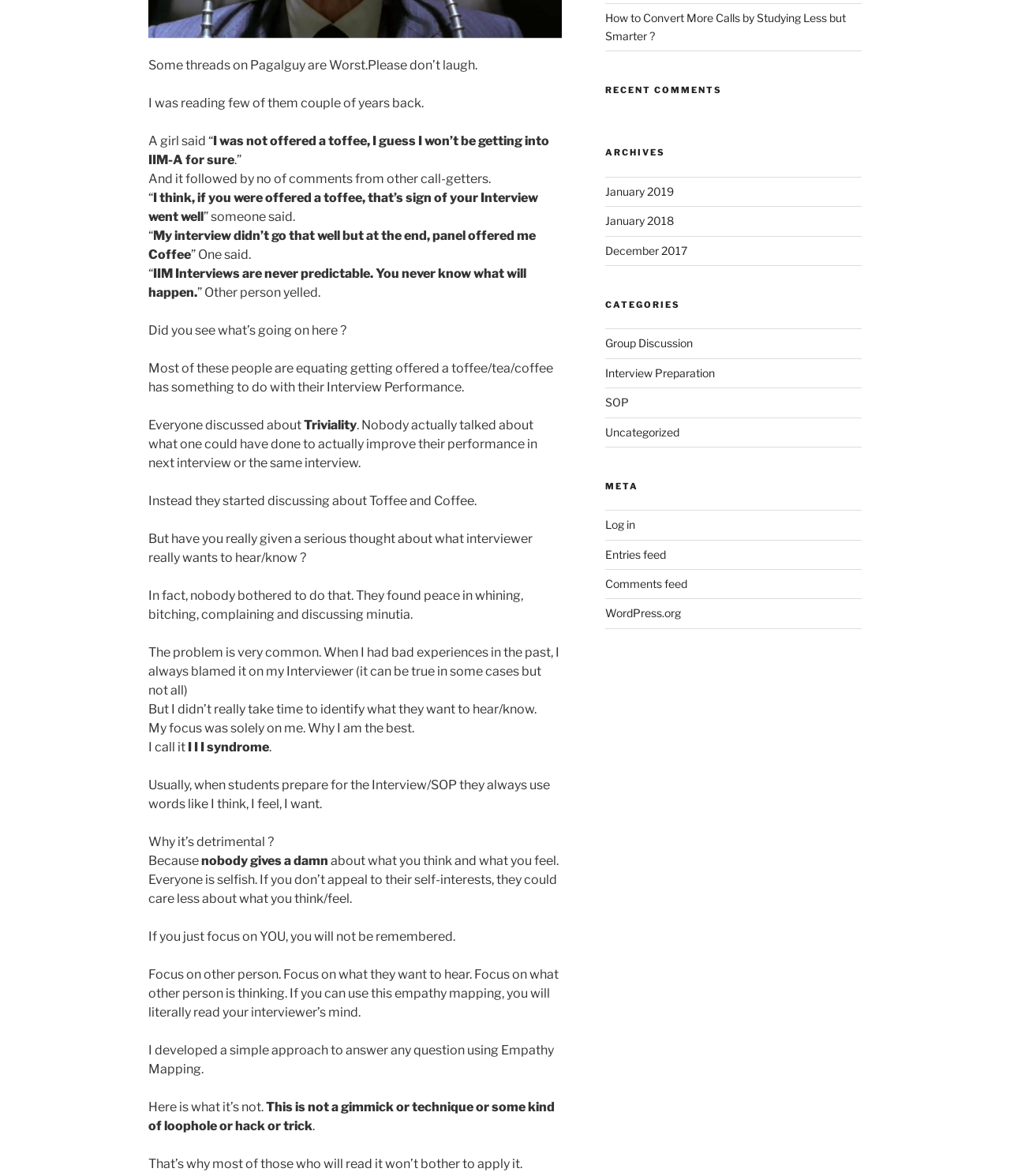From the screenshot, find the bounding box of the UI element matching this description: "SOP". Supply the bounding box coordinates in the form [left, top, right, bottom], each a float between 0 and 1.

[0.599, 0.336, 0.622, 0.348]